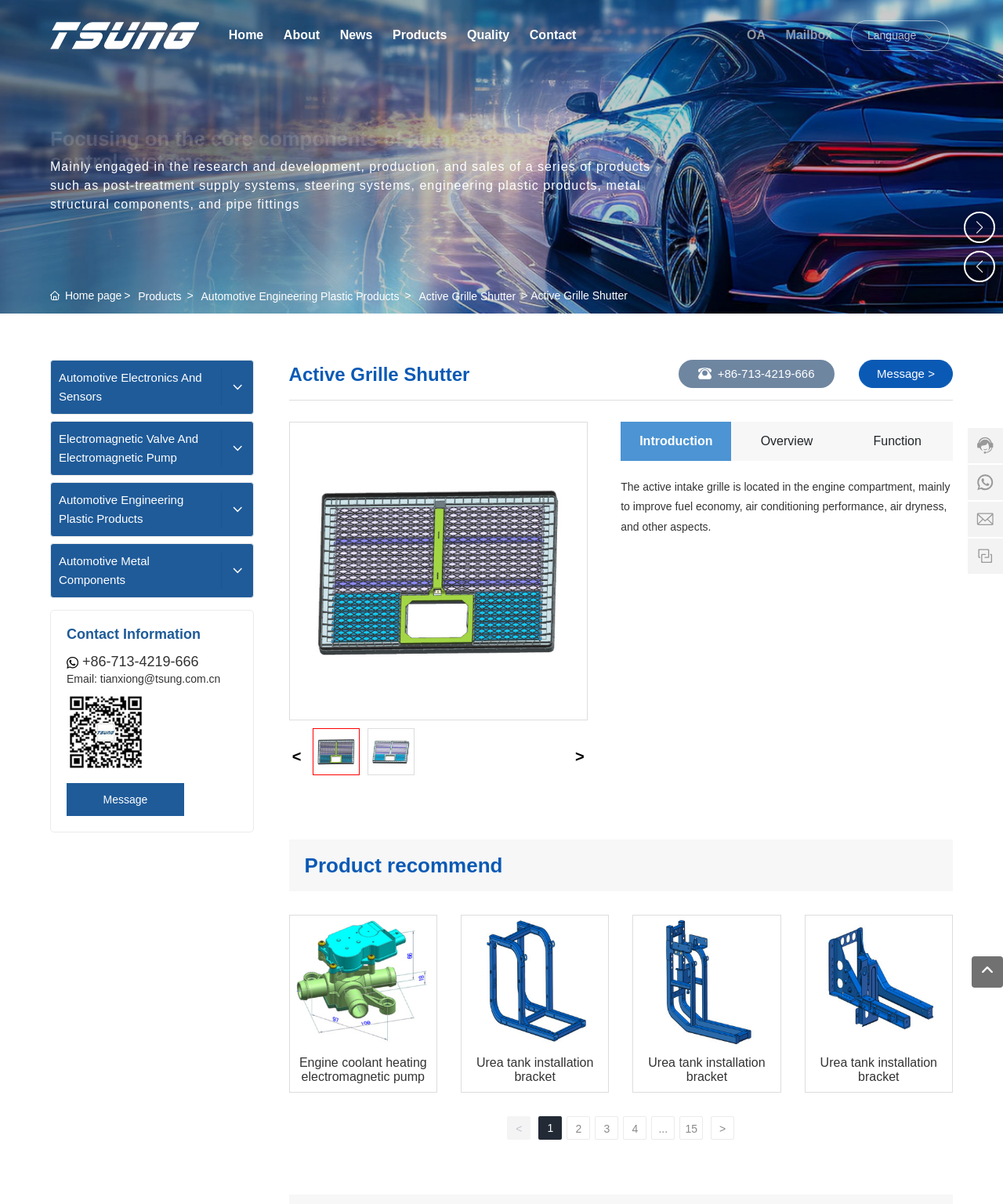Locate the bounding box coordinates of the element you need to click to accomplish the task described by this instruction: "Click the 'Home' link".

[0.218, 0.0, 0.273, 0.059]